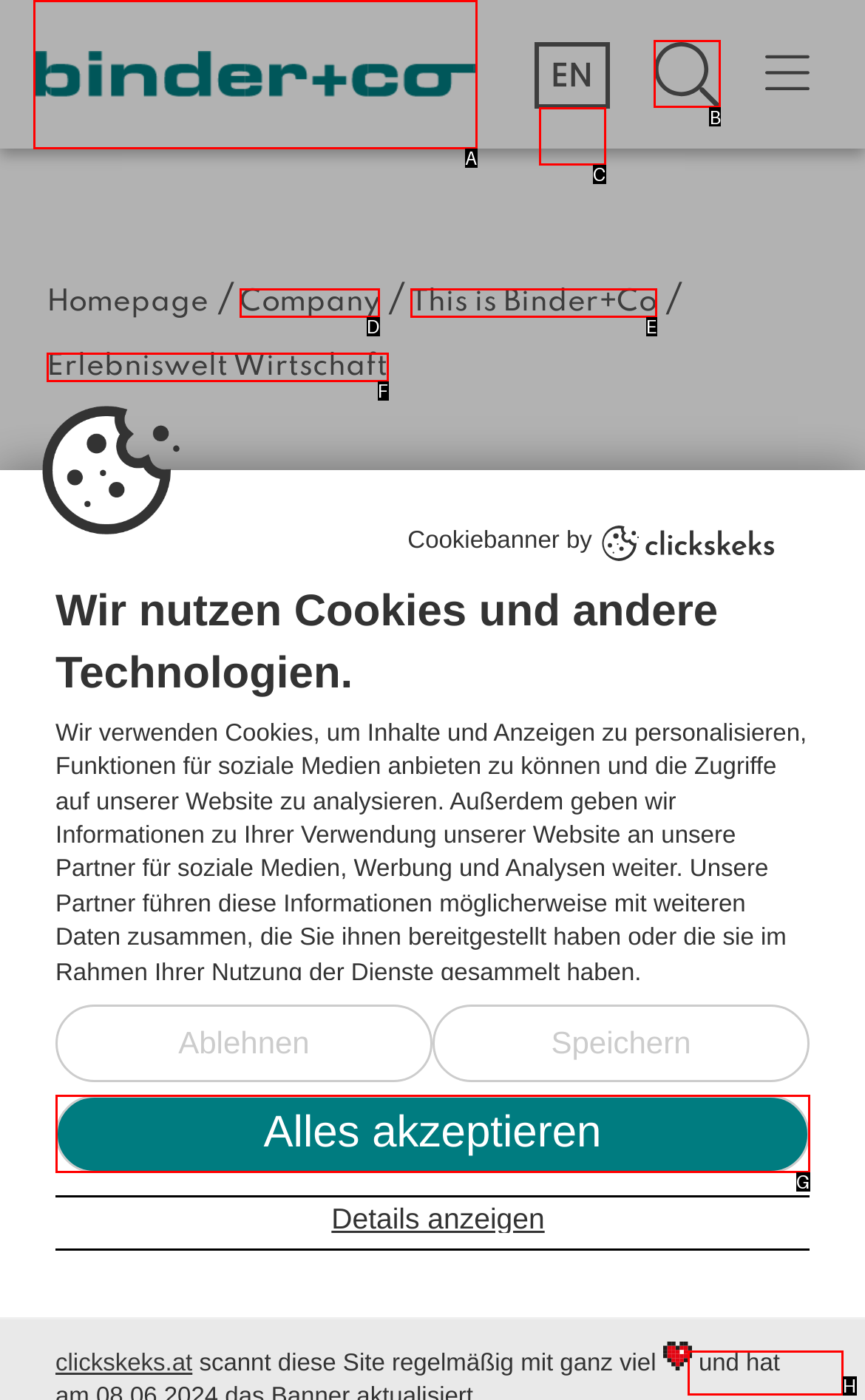Which option should be clicked to execute the task: Search on the website?
Reply with the letter of the chosen option.

B